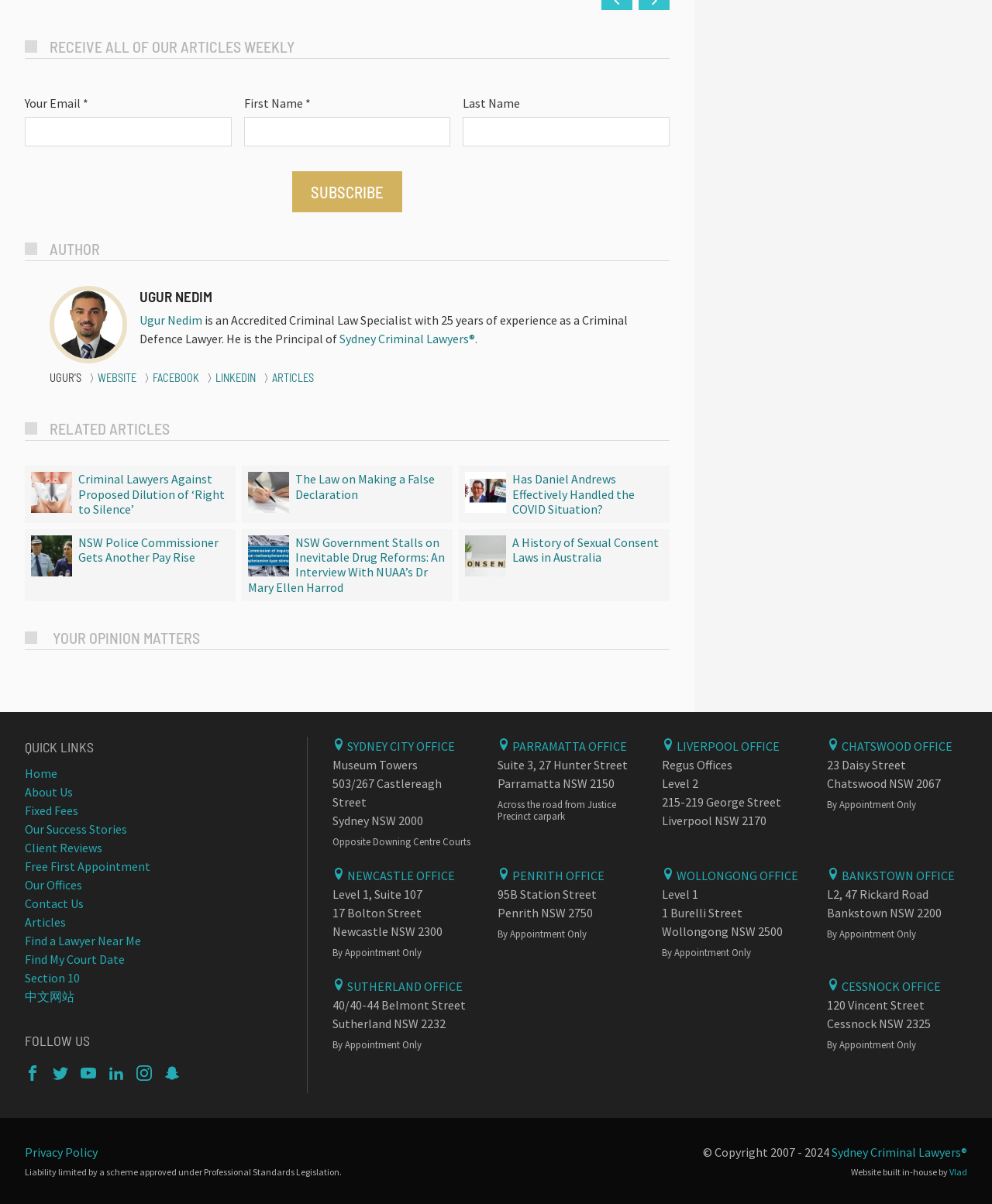How many offices does the law firm have?
Please respond to the question with a detailed and thorough explanation.

The law firm has two offices, one in Sydney City and one in Parramatta, as indicated by the headings 'SYDNEY CITY OFFICE' and 'PARRAMATTA OFFICE' with bounding box coordinates of [0.335, 0.612, 0.476, 0.627] and [0.501, 0.612, 0.643, 0.627] respectively.